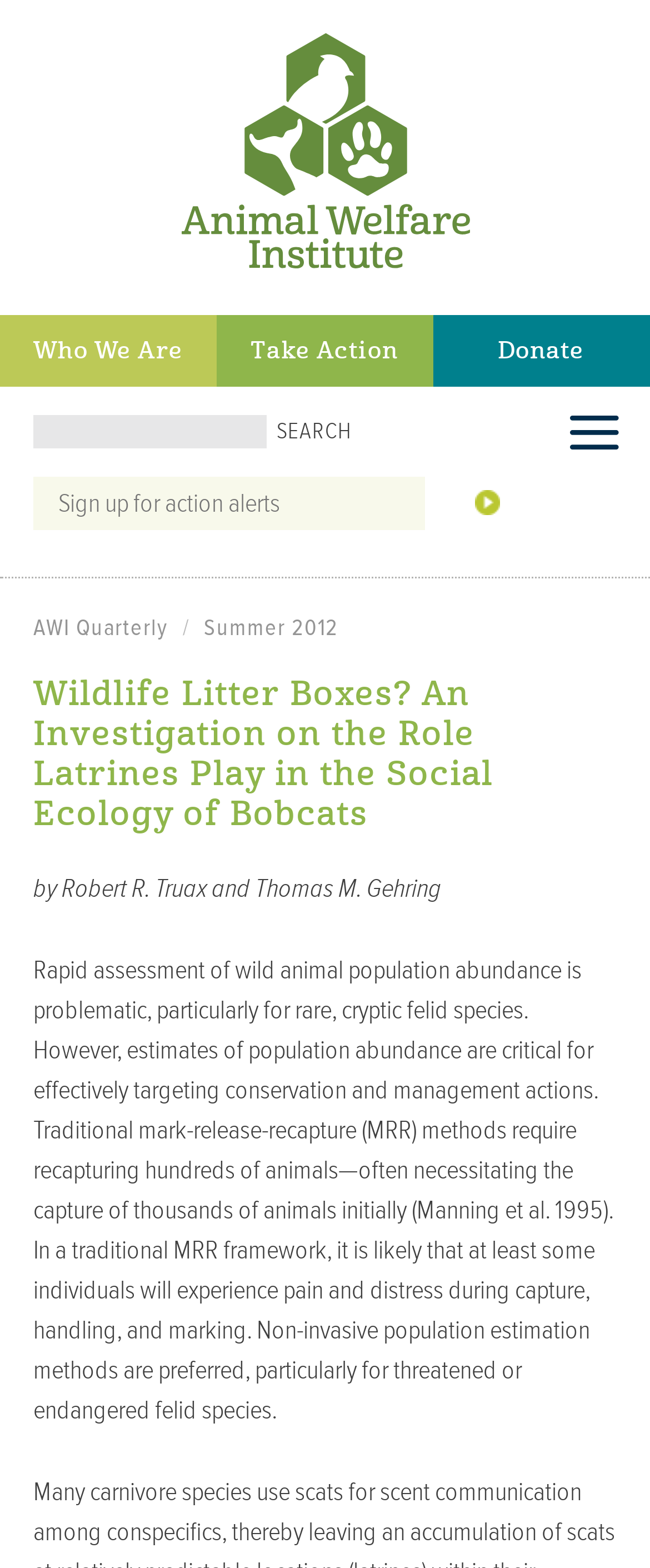Locate the bounding box coordinates of the clickable region necessary to complete the following instruction: "Read AWI Quarterly". Provide the coordinates in the format of four float numbers between 0 and 1, i.e., [left, top, right, bottom].

[0.051, 0.393, 0.259, 0.41]